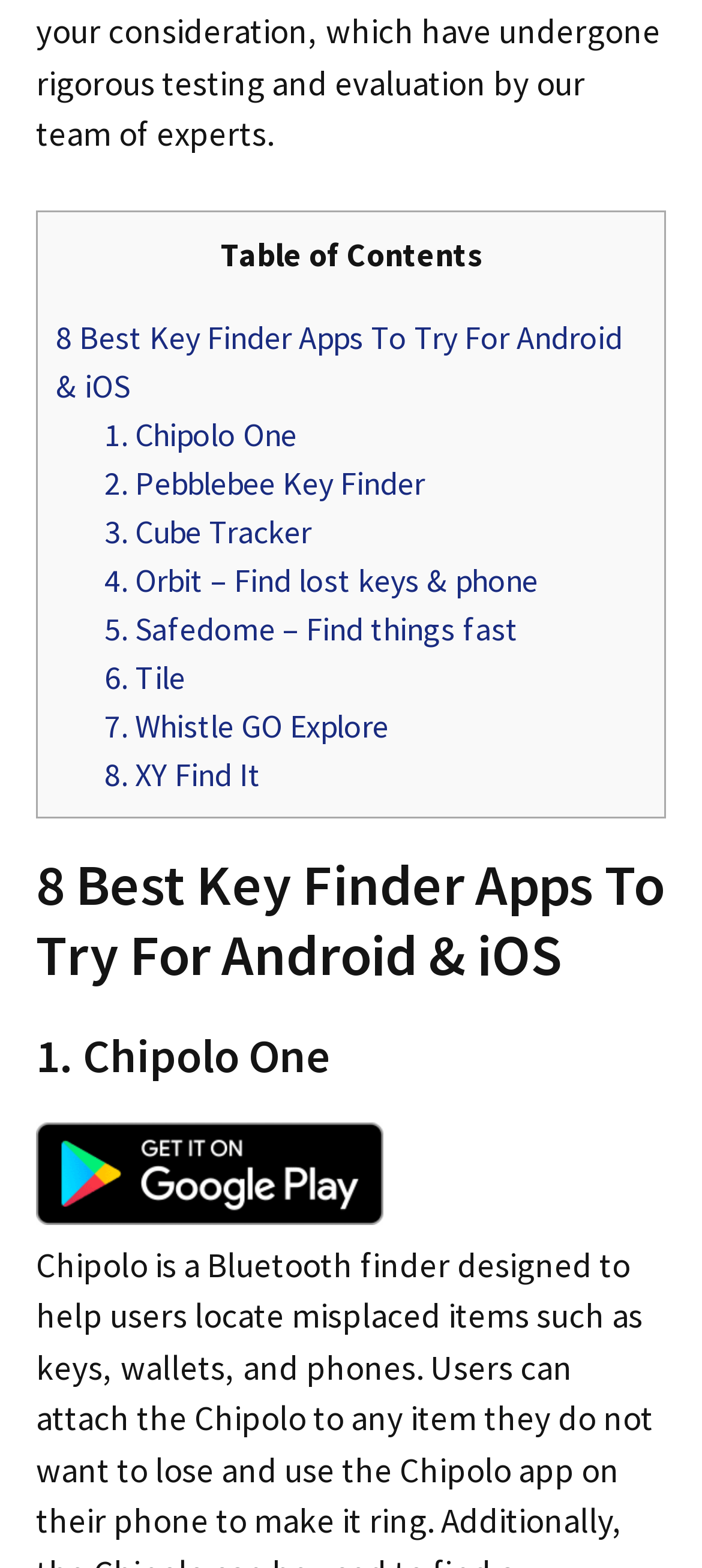Pinpoint the bounding box coordinates of the clickable element needed to complete the instruction: "Explore the details of Pebblebee Key Finder". The coordinates should be provided as four float numbers between 0 and 1: [left, top, right, bottom].

[0.149, 0.295, 0.605, 0.321]